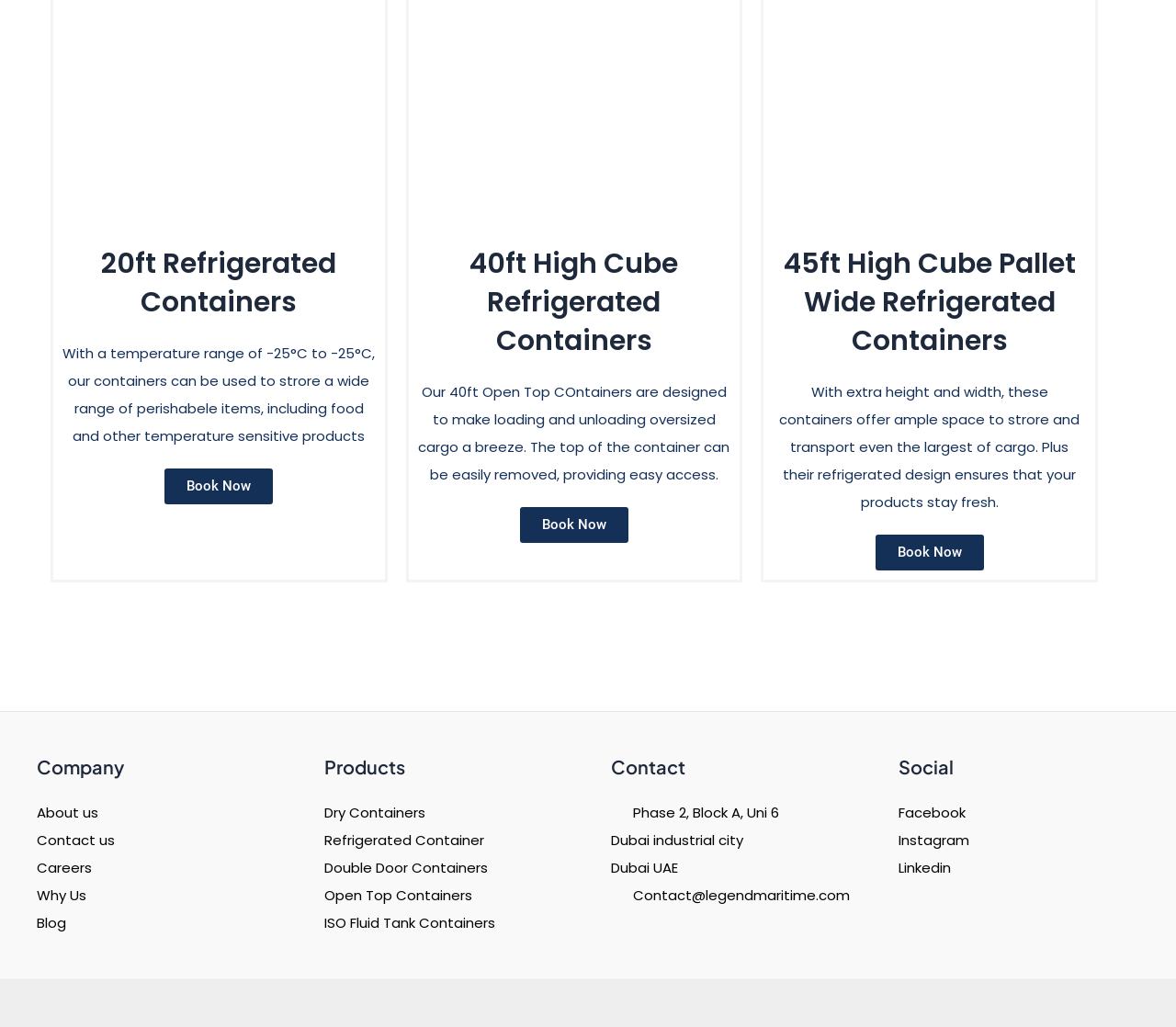Based on the element description: "Instagram", identify the bounding box coordinates for this UI element. The coordinates must be four float numbers between 0 and 1, listed as [left, top, right, bottom].

[0.764, 0.809, 0.824, 0.828]